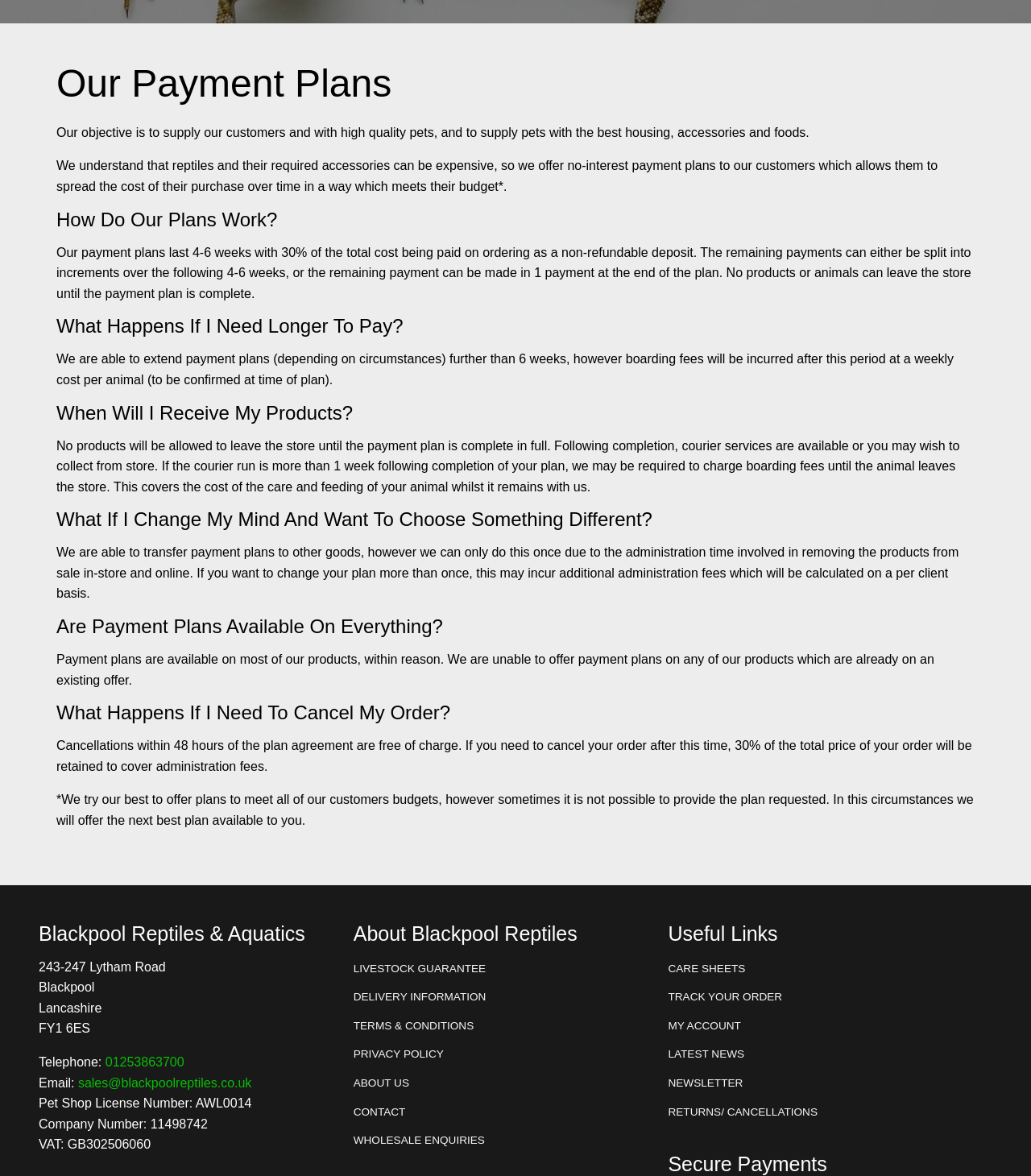Using the description "01253863700", locate and provide the bounding box of the UI element.

[0.102, 0.897, 0.179, 0.909]